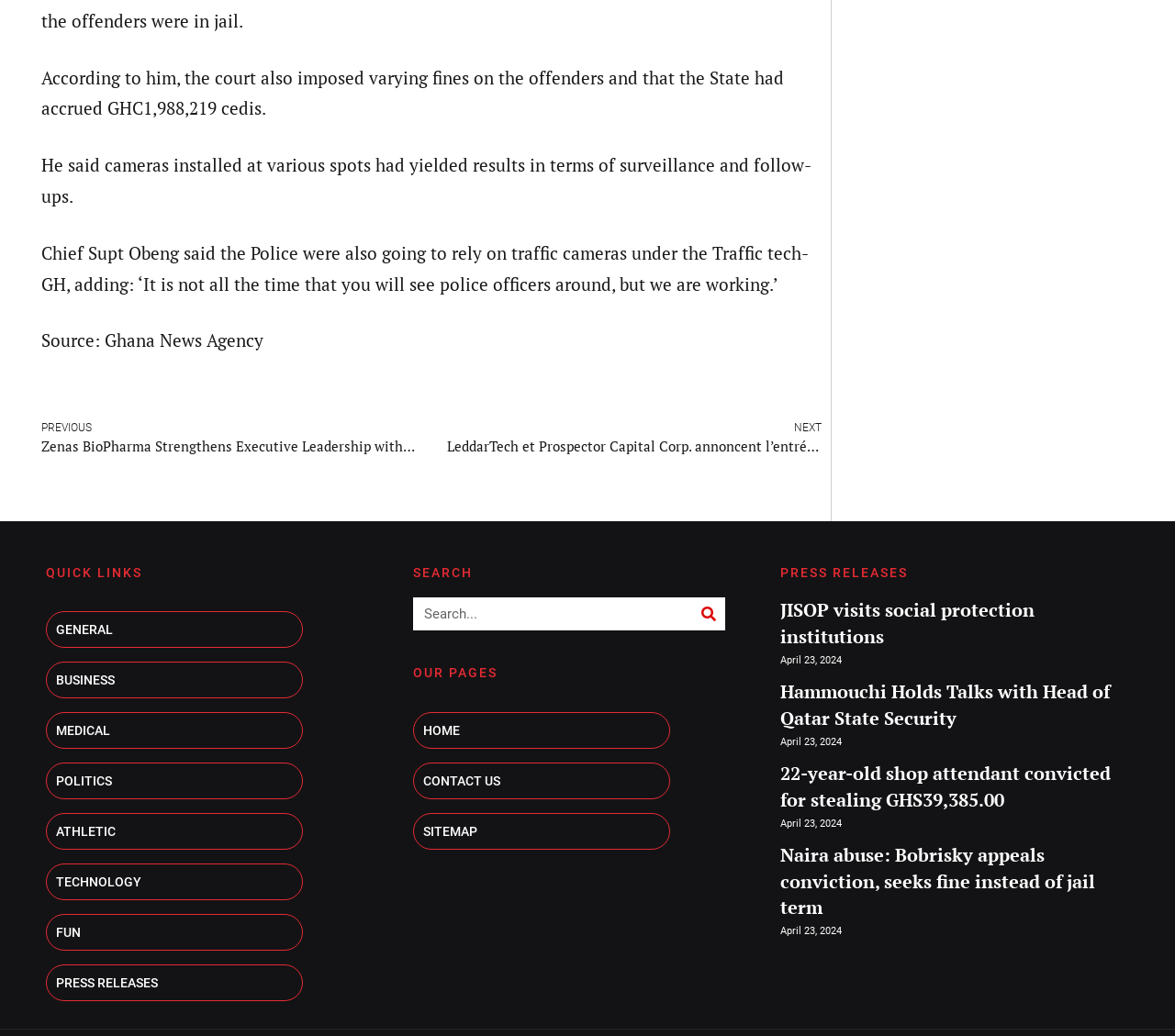Locate the UI element described as follows: "JISOP visits social protection institutions". Return the bounding box coordinates as four float numbers between 0 and 1 in the order [left, top, right, bottom].

[0.664, 0.577, 0.88, 0.626]